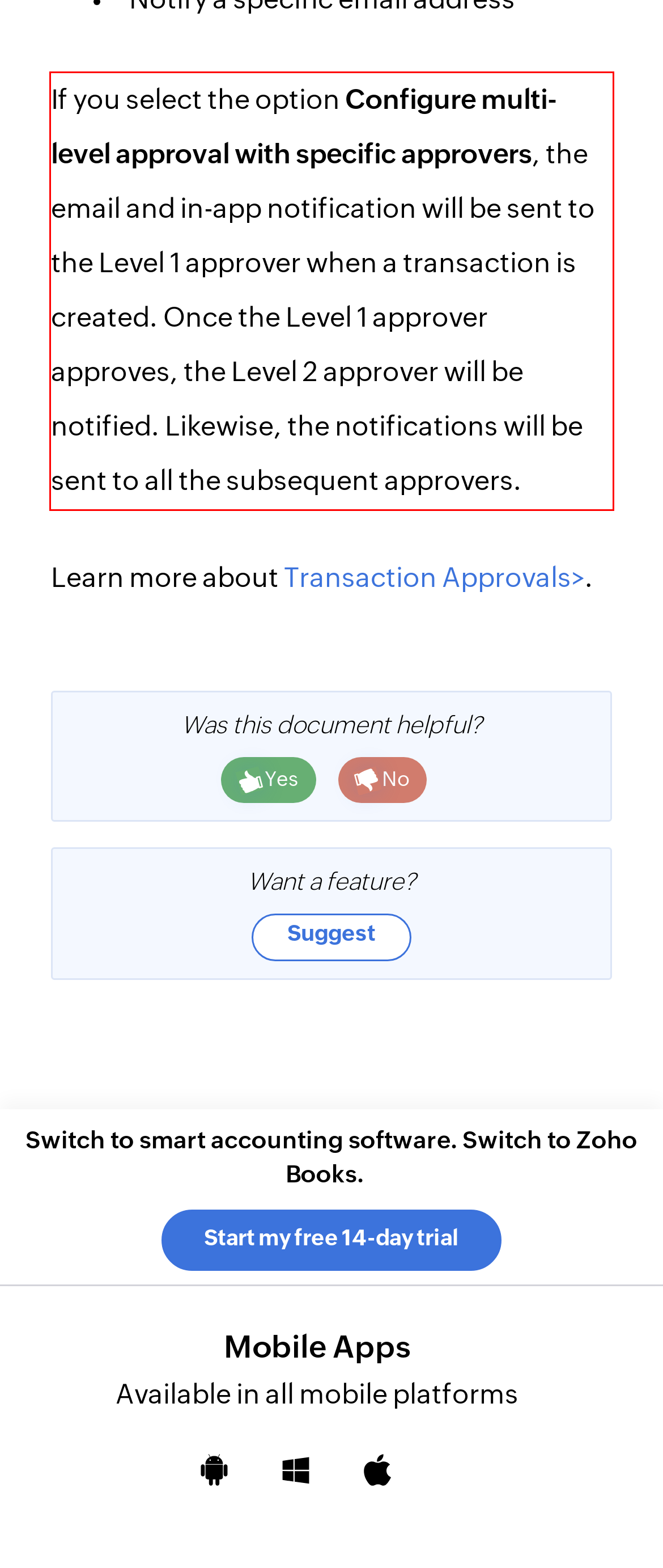Identify the text within the red bounding box on the webpage screenshot and generate the extracted text content.

If you select the option Configure multi-level approval with specific approvers, the email and in-app notification will be sent to the Level 1 approver when a transaction is created. Once the Level 1 approver approves, the Level 2 approver will be notified. Likewise, the notifications will be sent to all the subsequent approvers.